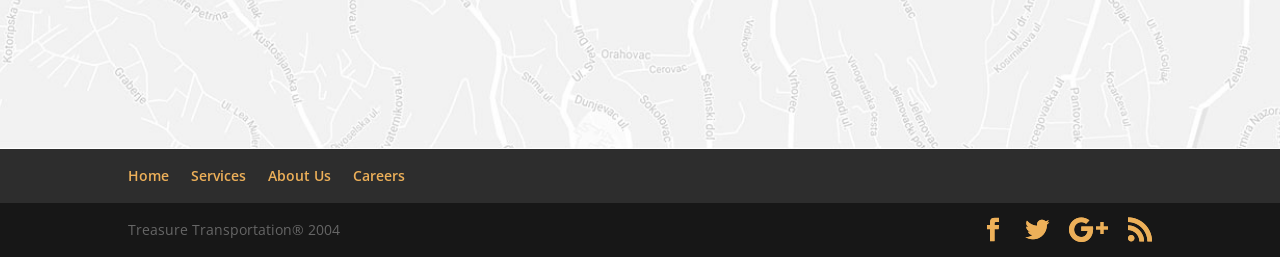Please provide the bounding box coordinates for the element that needs to be clicked to perform the instruction: "read the article". The coordinates must consist of four float numbers between 0 and 1, formatted as [left, top, right, bottom].

None